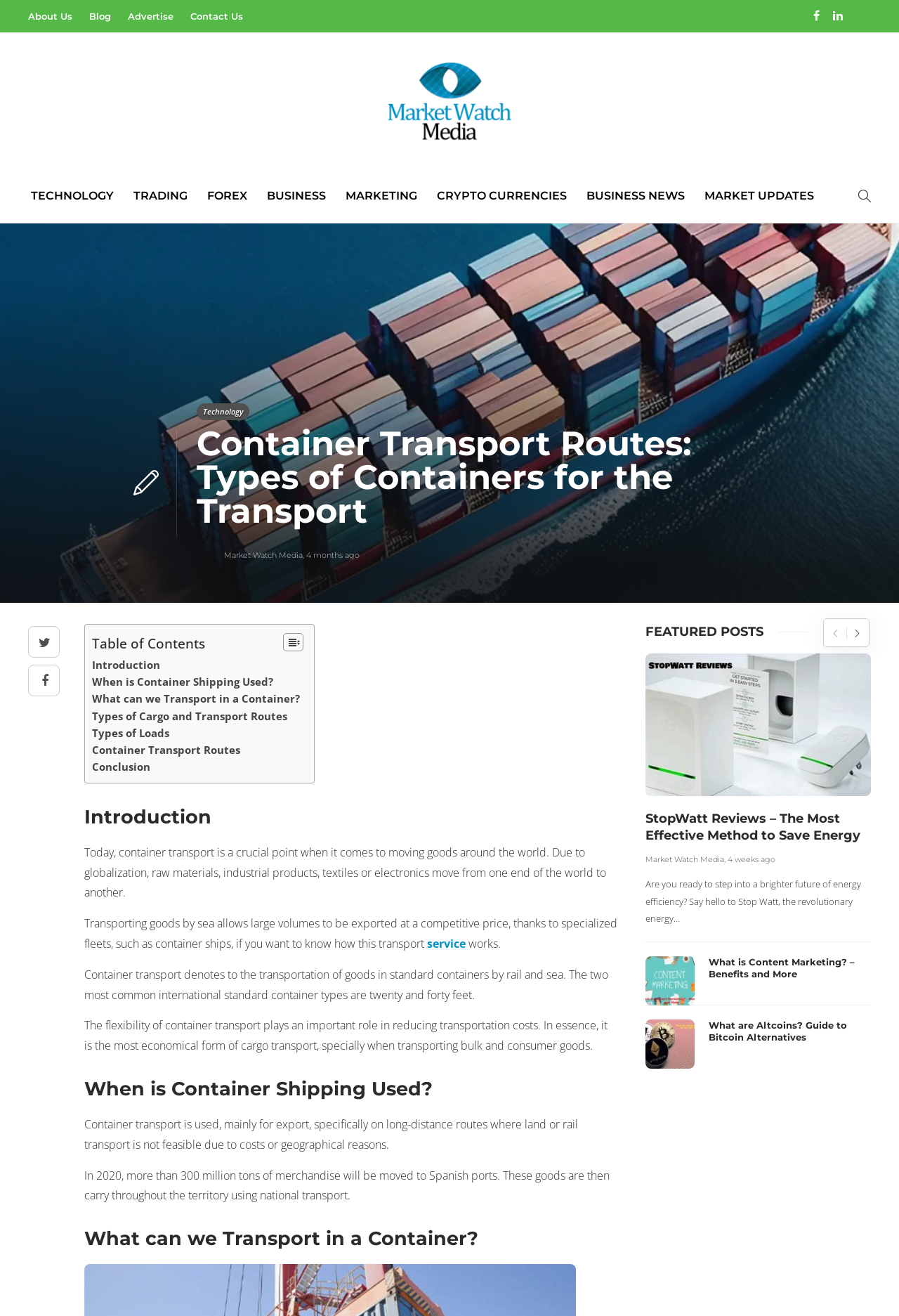Based on the image, give a detailed response to the question: What is the main topic of this webpage?

Based on the webpage content, I can see that the main topic is about container transport, which is a crucial point in moving goods around the world due to globalization. The webpage provides information about the types of containers, transportation routes, and the benefits of container transport.